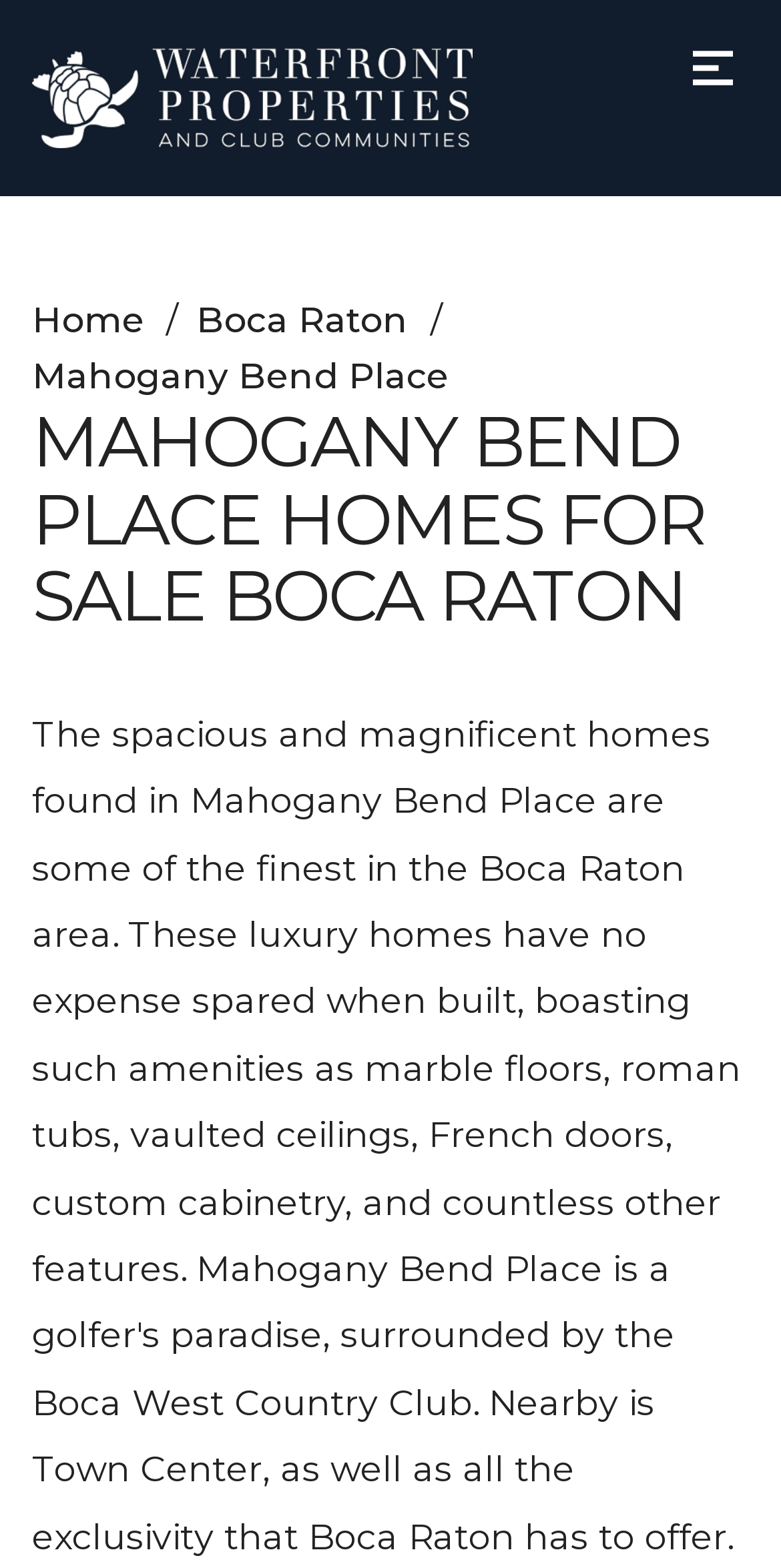Based on the image, please elaborate on the answer to the following question:
Is there a menu button?

I can see a button labeled 'Menu' at the top-right corner of the webpage, which suggests that there is a menu that can be accessed by clicking this button.